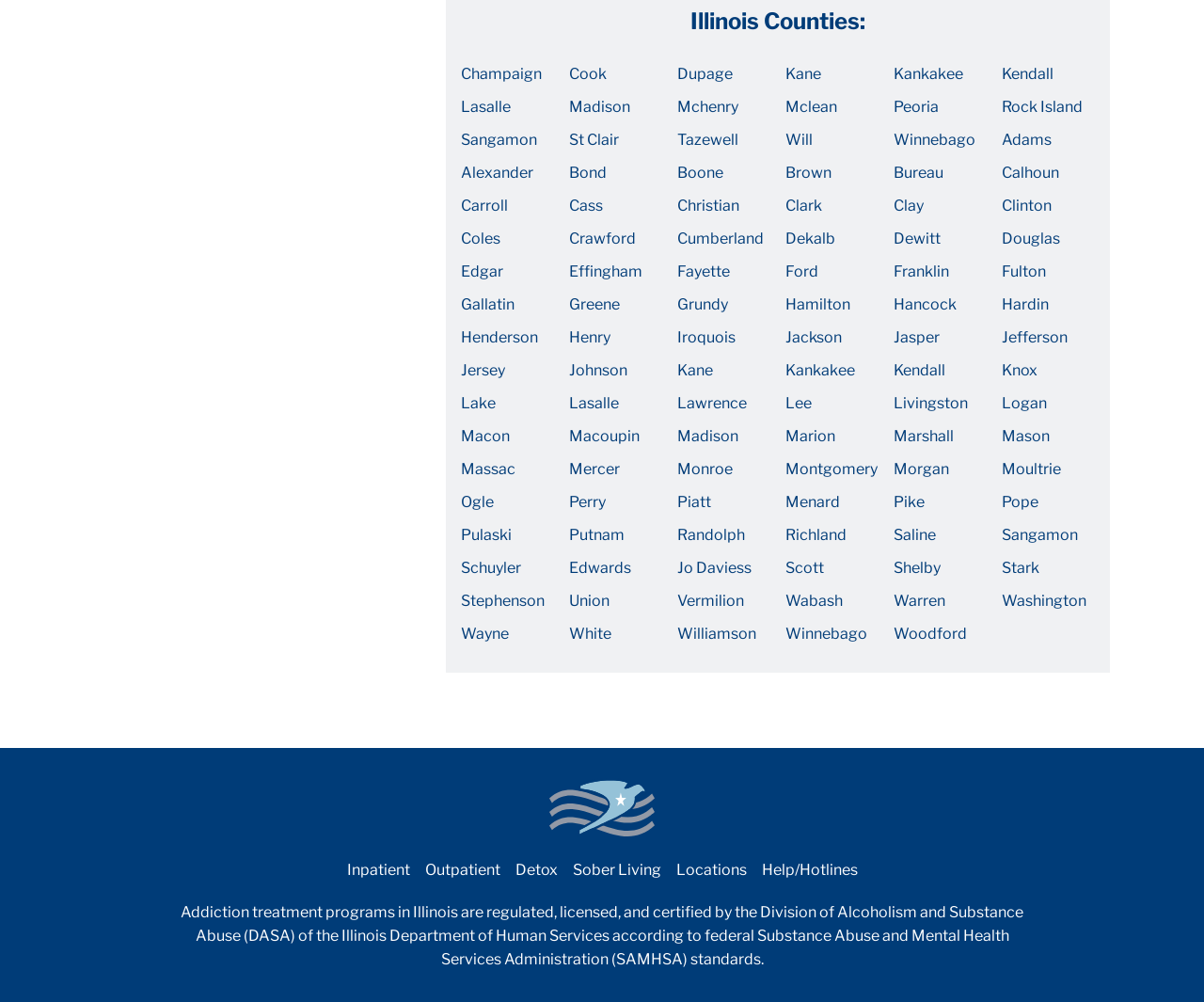What is the first county listed?
Based on the visual, give a brief answer using one word or a short phrase.

Champaign